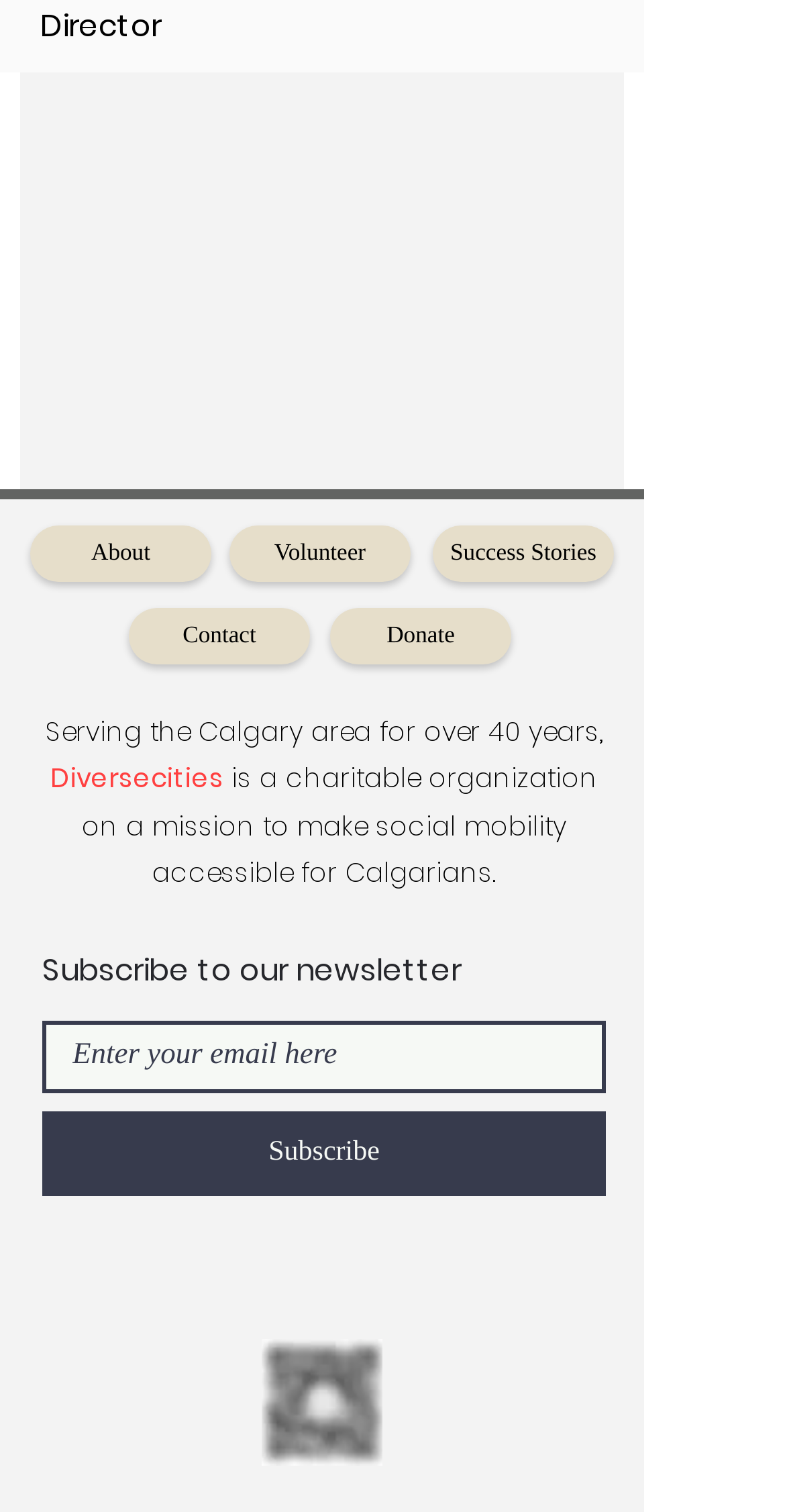How many social media links are available?
Answer the question with detailed information derived from the image.

I found the answer by looking at the list element with the text 'Social Bar' which is located at [0.172, 0.825, 0.646, 0.872]. This list contains 4 link elements, each corresponding to a different social media platform: Facebook, Instagram, Twitter, and LinkedIn.